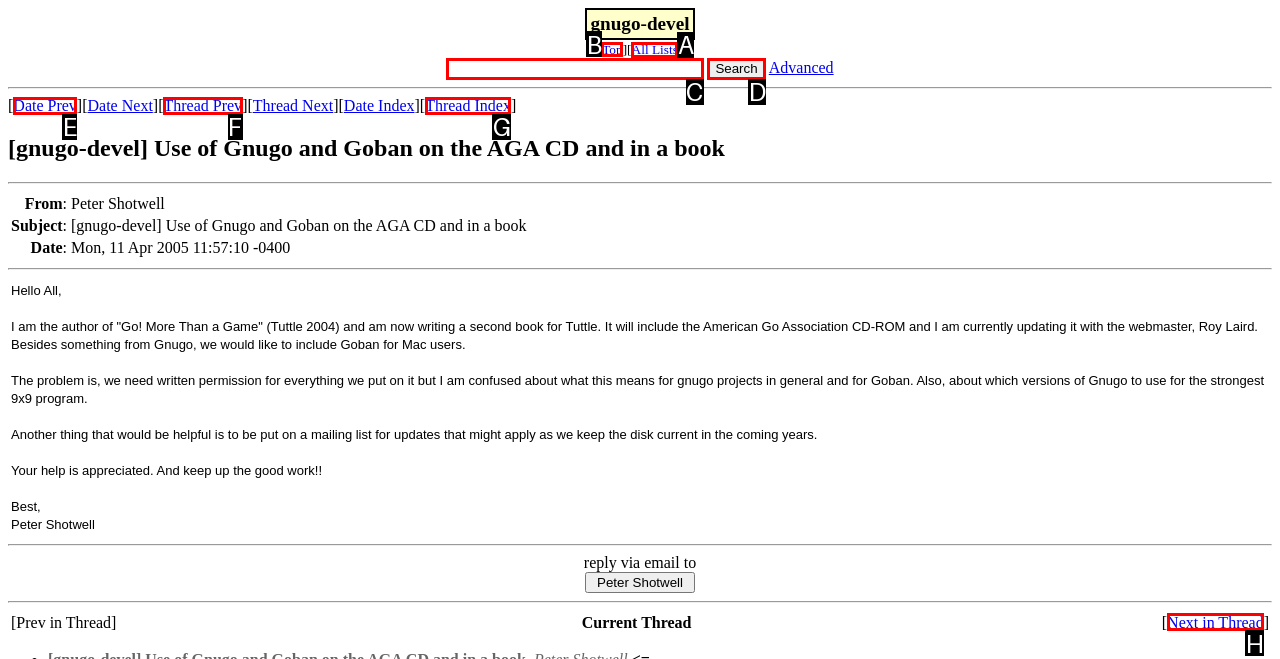Find the correct option to complete this instruction: Click on the 'Top' link. Reply with the corresponding letter.

B